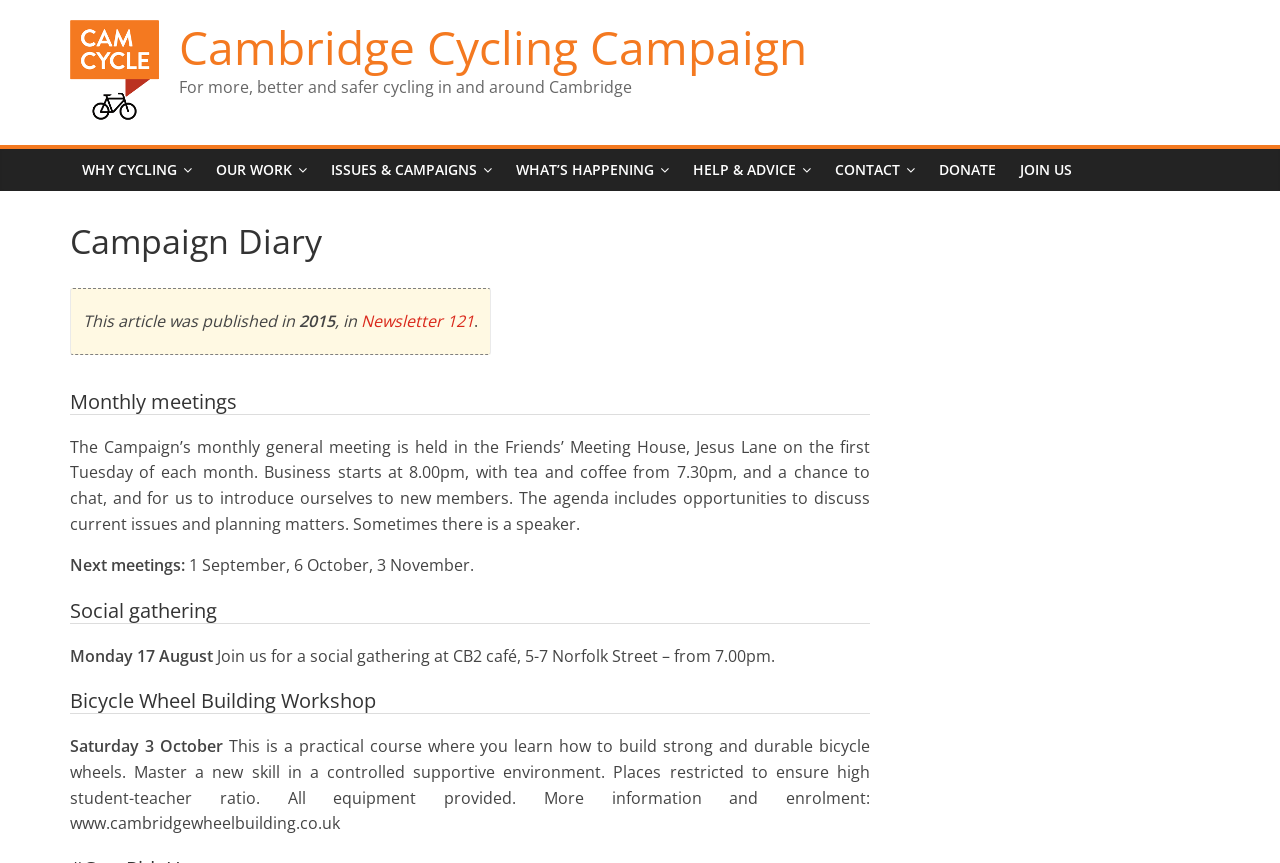Extract the bounding box coordinates of the UI element described: "What’s happening". Provide the coordinates in the format [left, top, right, bottom] with values ranging from 0 to 1.

[0.394, 0.173, 0.532, 0.222]